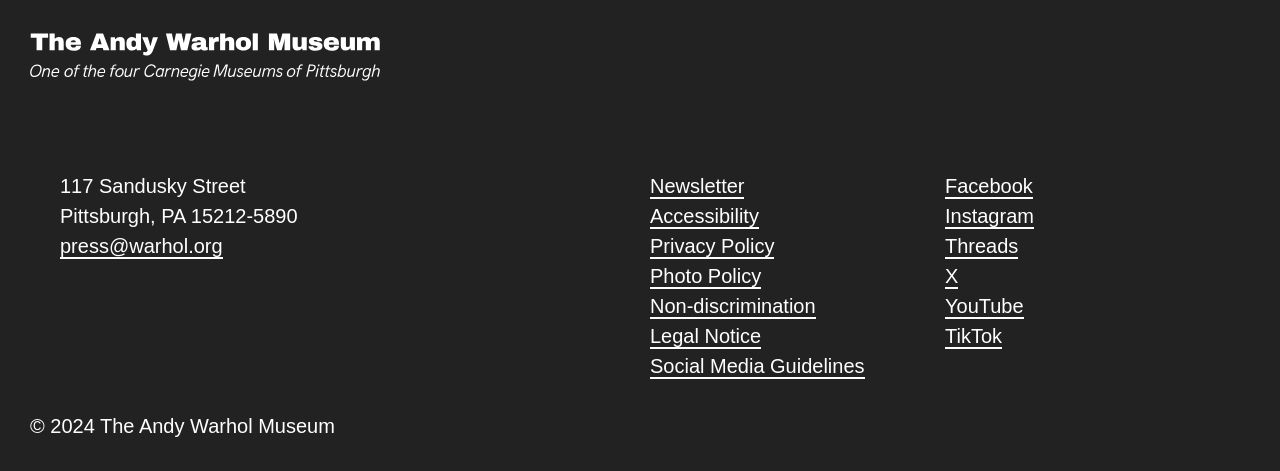Using the image as a reference, answer the following question in as much detail as possible:
How many social media links are available?

I counted the number of social media links by looking at the 'Social Links' section of the webpage, which contains a group of link elements. There are 6 link elements in this section, each corresponding to a different social media platform.